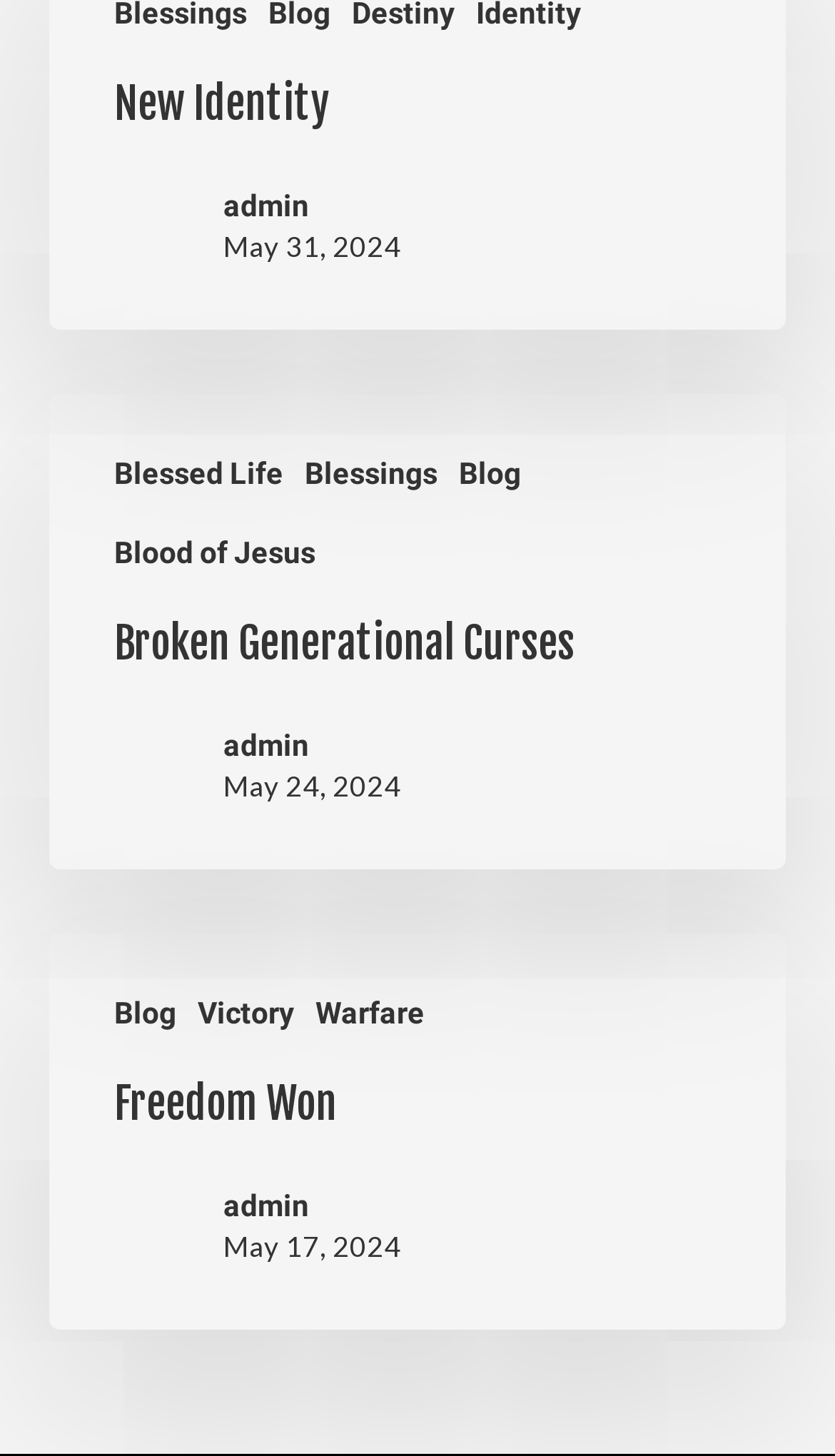Please identify the coordinates of the bounding box for the clickable region that will accomplish this instruction: "check the 'Freedom Won' article".

[0.137, 0.74, 0.863, 0.778]